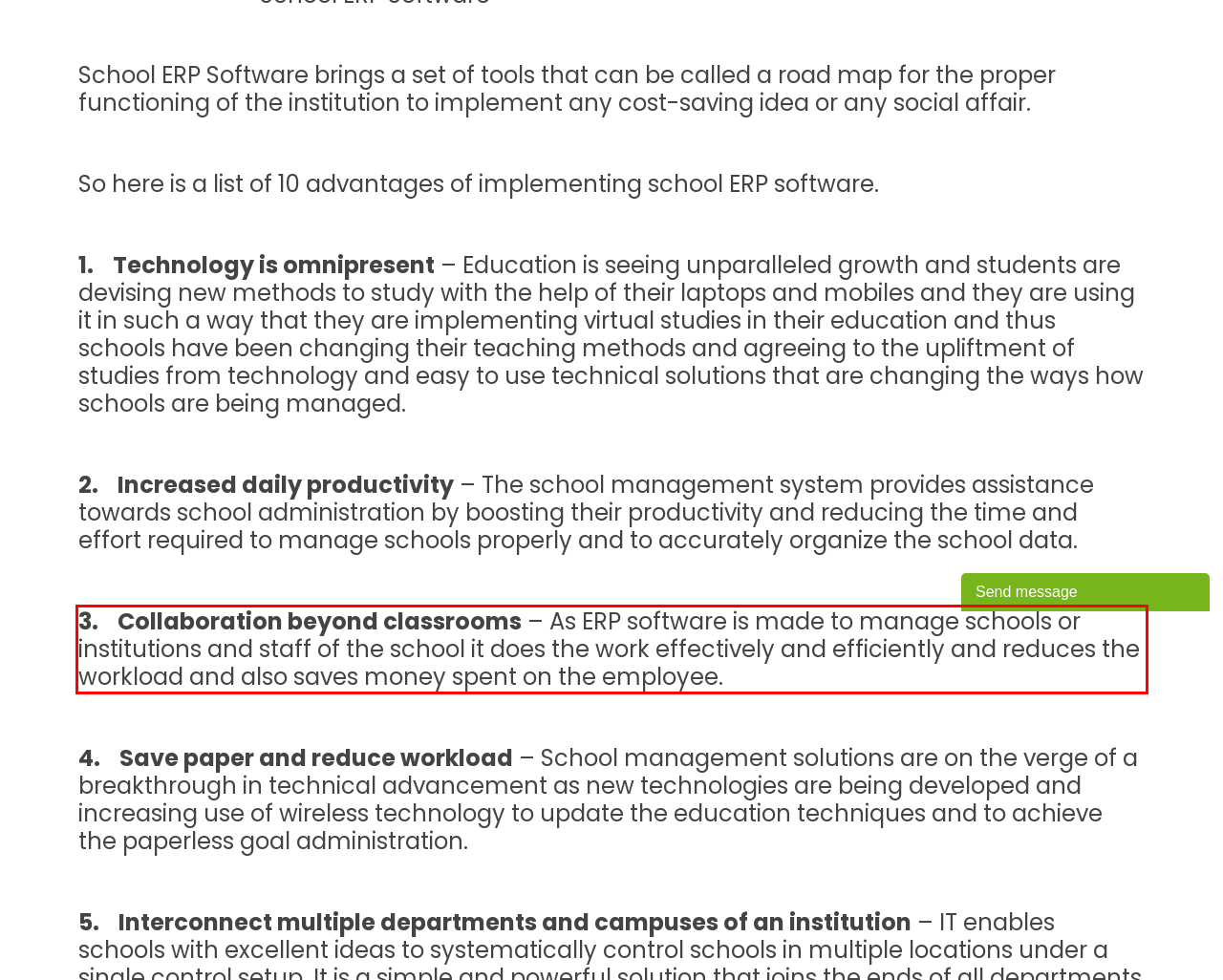You are given a screenshot of a webpage with a UI element highlighted by a red bounding box. Please perform OCR on the text content within this red bounding box.

3. Collaboration beyond classrooms – As ERP software is made to manage schools or institutions and staff of the school it does the work effectively and efficiently and reduces the workload and also saves money spent on the employee.